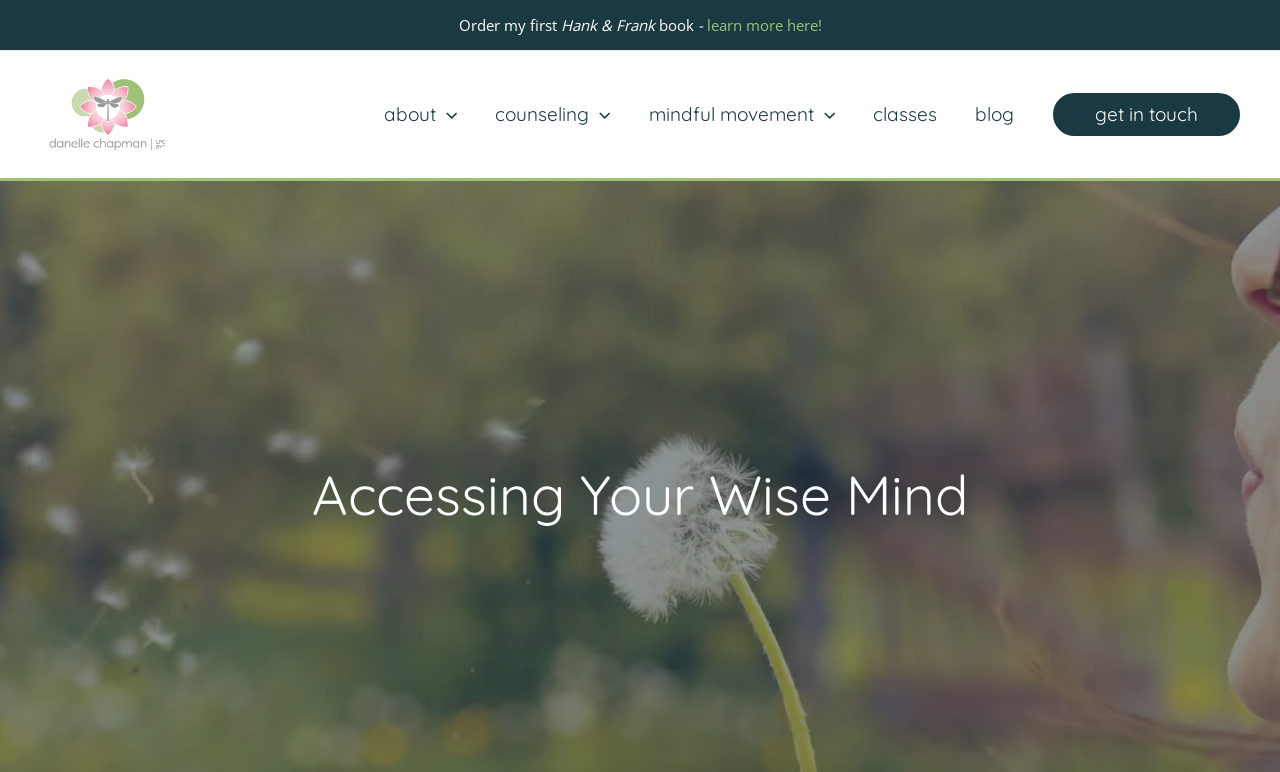Examine the screenshot and answer the question in as much detail as possible: What is the text of the first static text element?

I found the answer by looking at the first static text element, which has the text 'Order my first'.